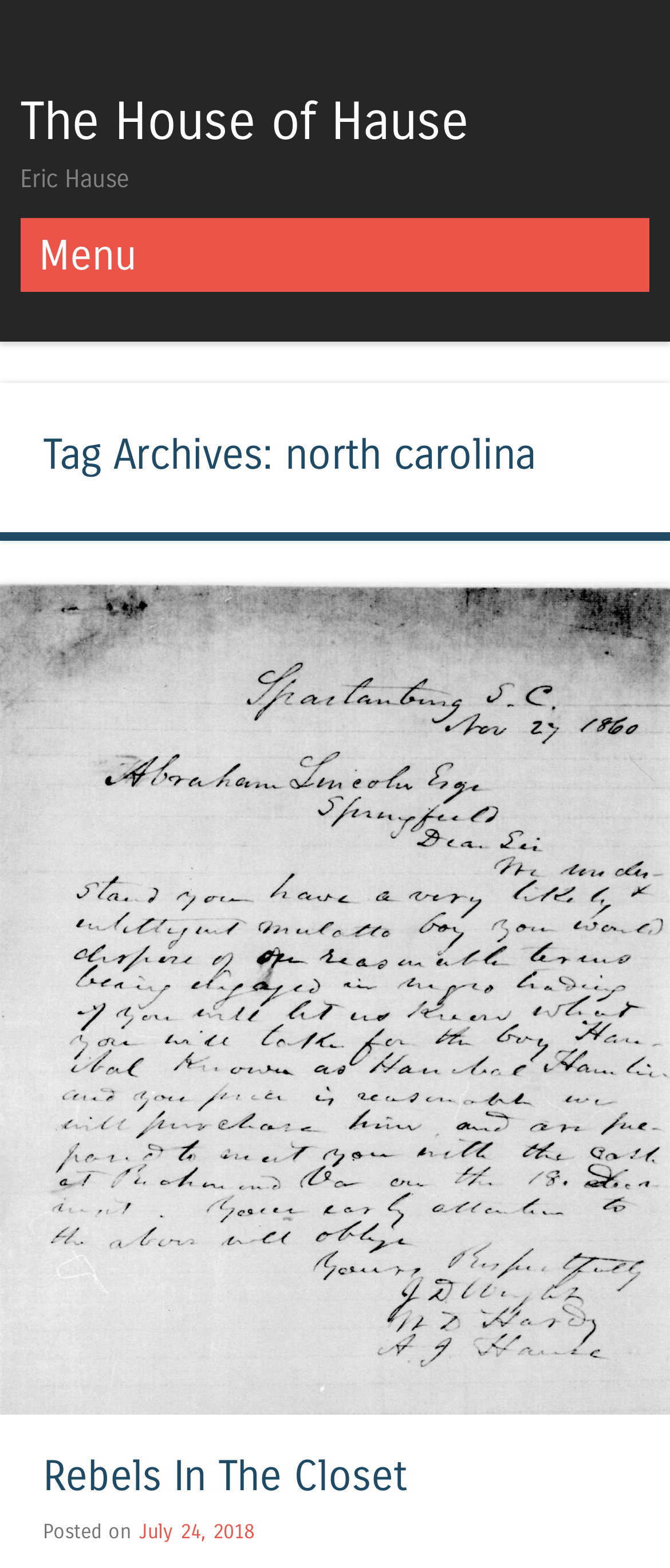Determine the bounding box coordinates in the format (top-left x, top-left y, bottom-right x, bottom-right y). Ensure all values are floating point numbers between 0 and 1. Identify the bounding box of the UI element described by: July 24, 2018

[0.208, 0.969, 0.379, 0.984]